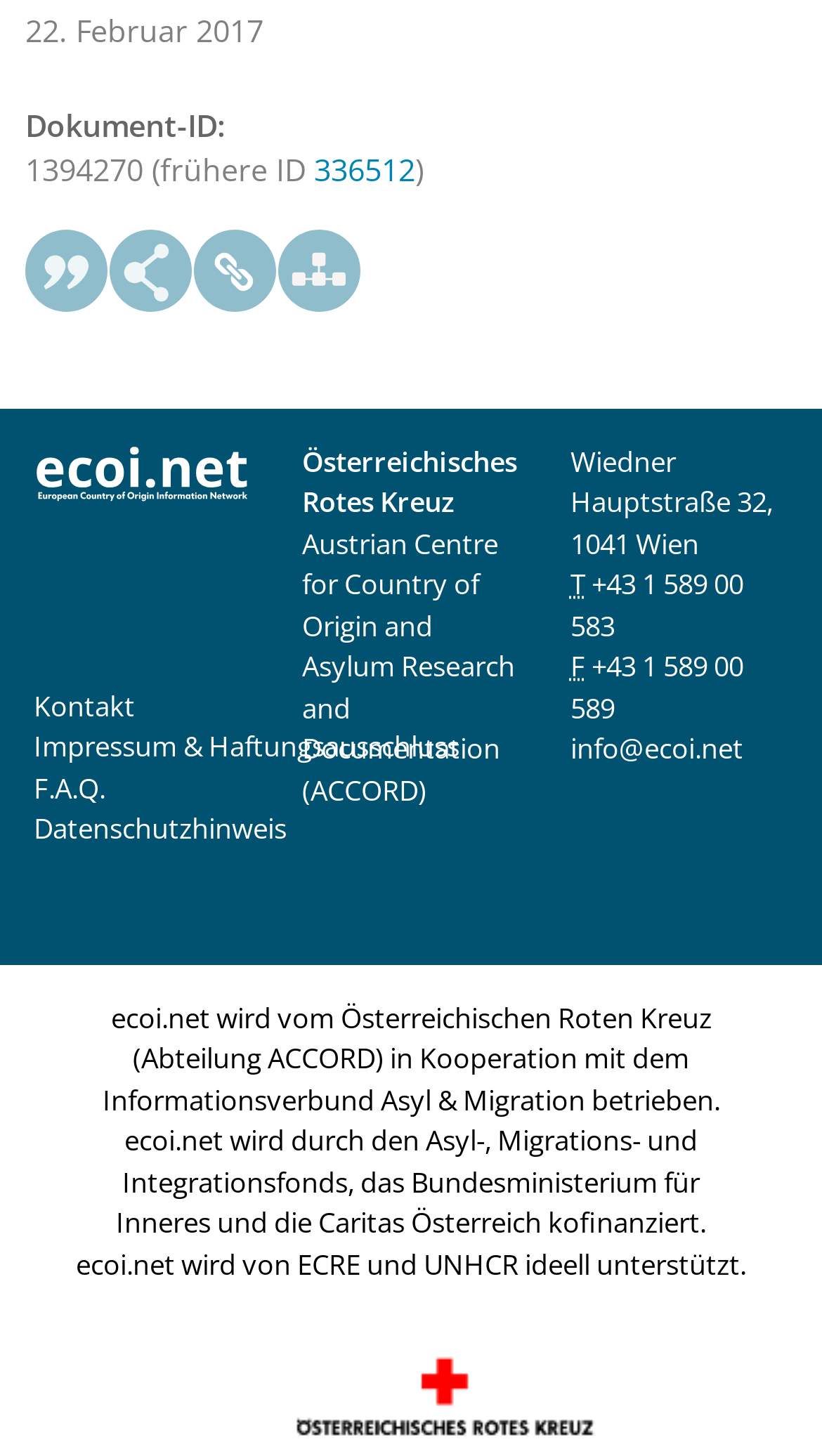Can you specify the bounding box coordinates for the region that should be clicked to fulfill this instruction: "View 'Kontakt'".

[0.041, 0.471, 0.164, 0.497]